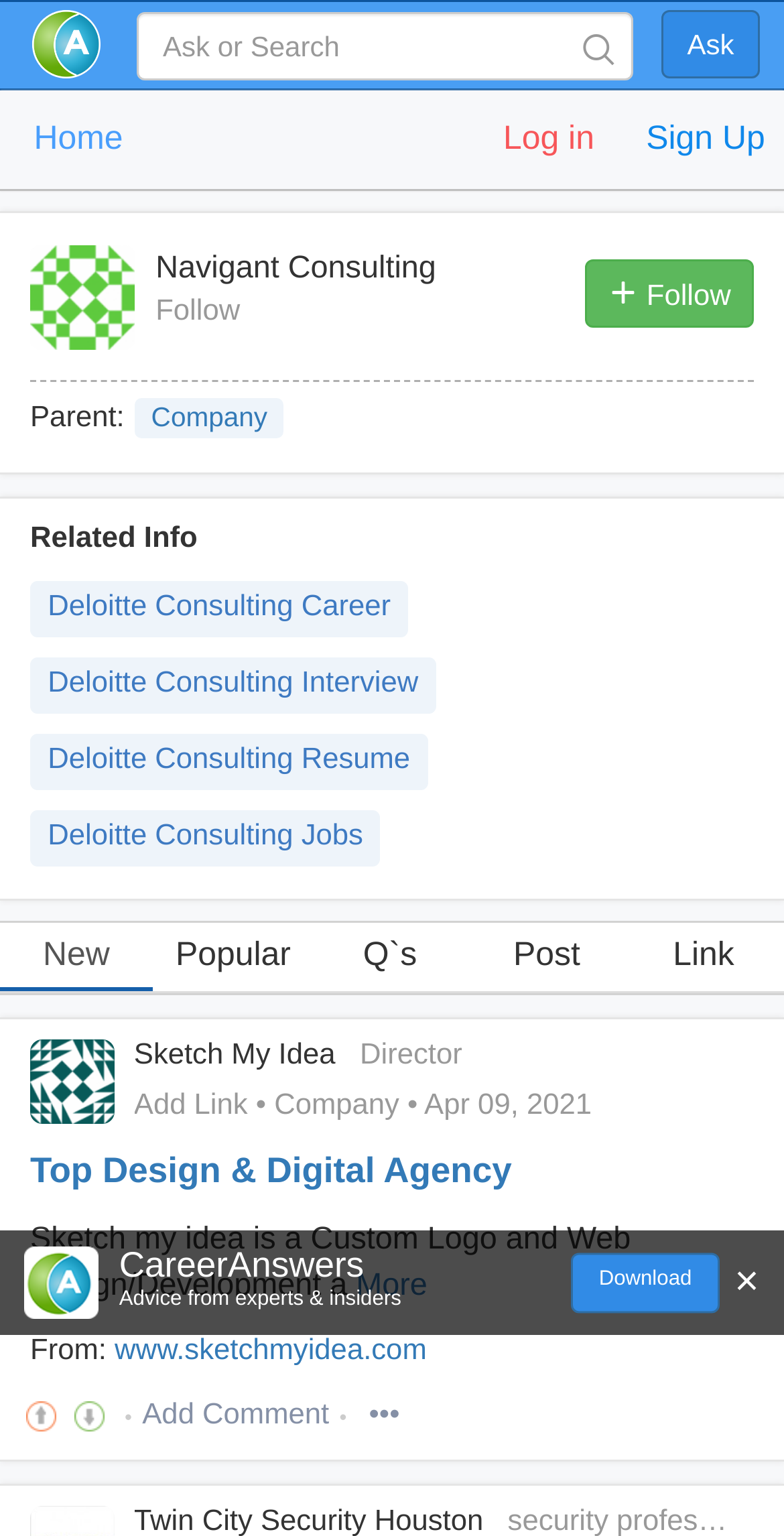Give a concise answer of one word or phrase to the question: 
How many images are available at the bottom of the webpage?

3